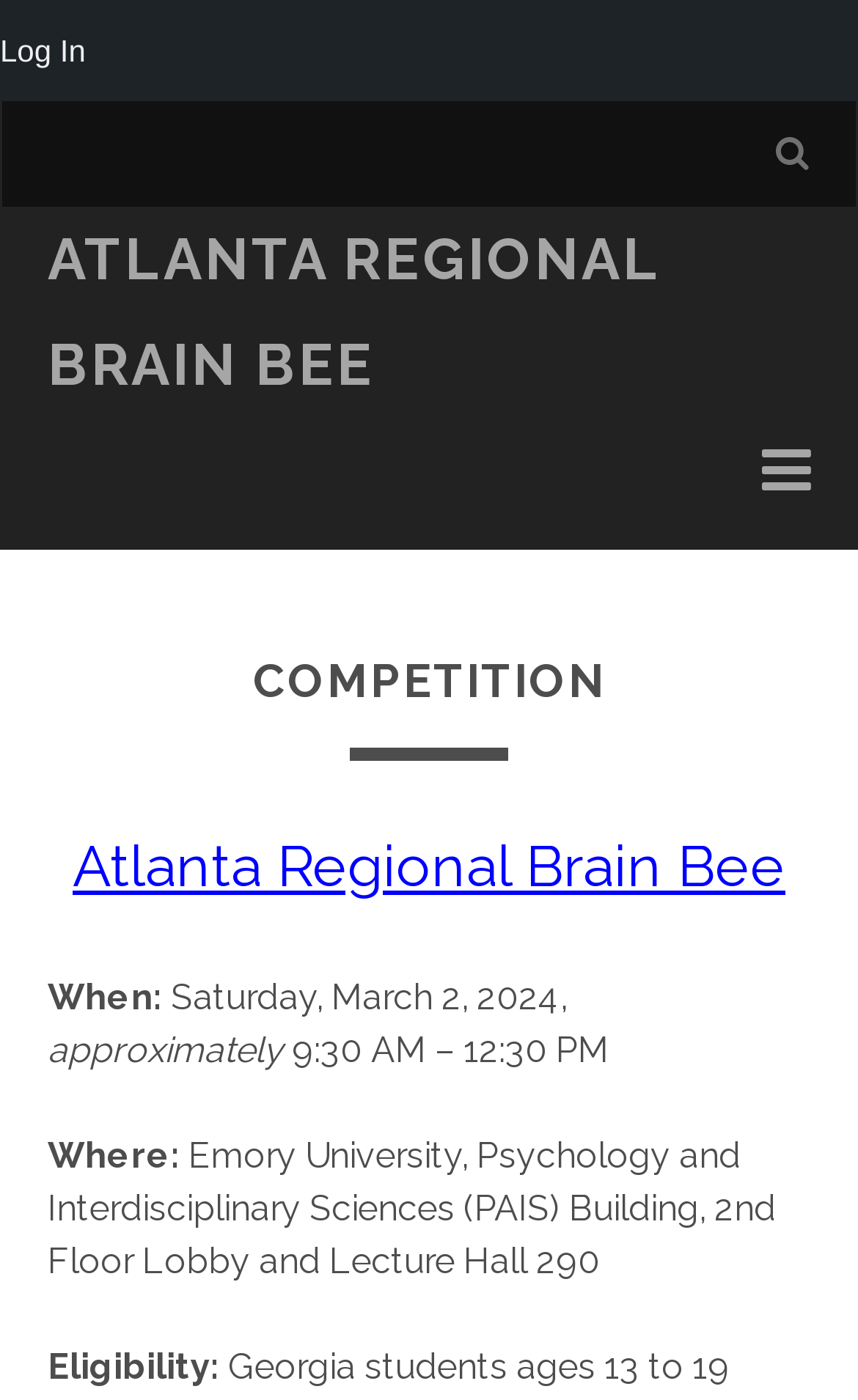What is the eligibility criteria for the Atlanta Regional Brain Bee?
Look at the webpage screenshot and answer the question with a detailed explanation.

I found a heading 'Eligibility:' under the 'COMPETITION' heading, but there is no specific information provided about the eligibility criteria.